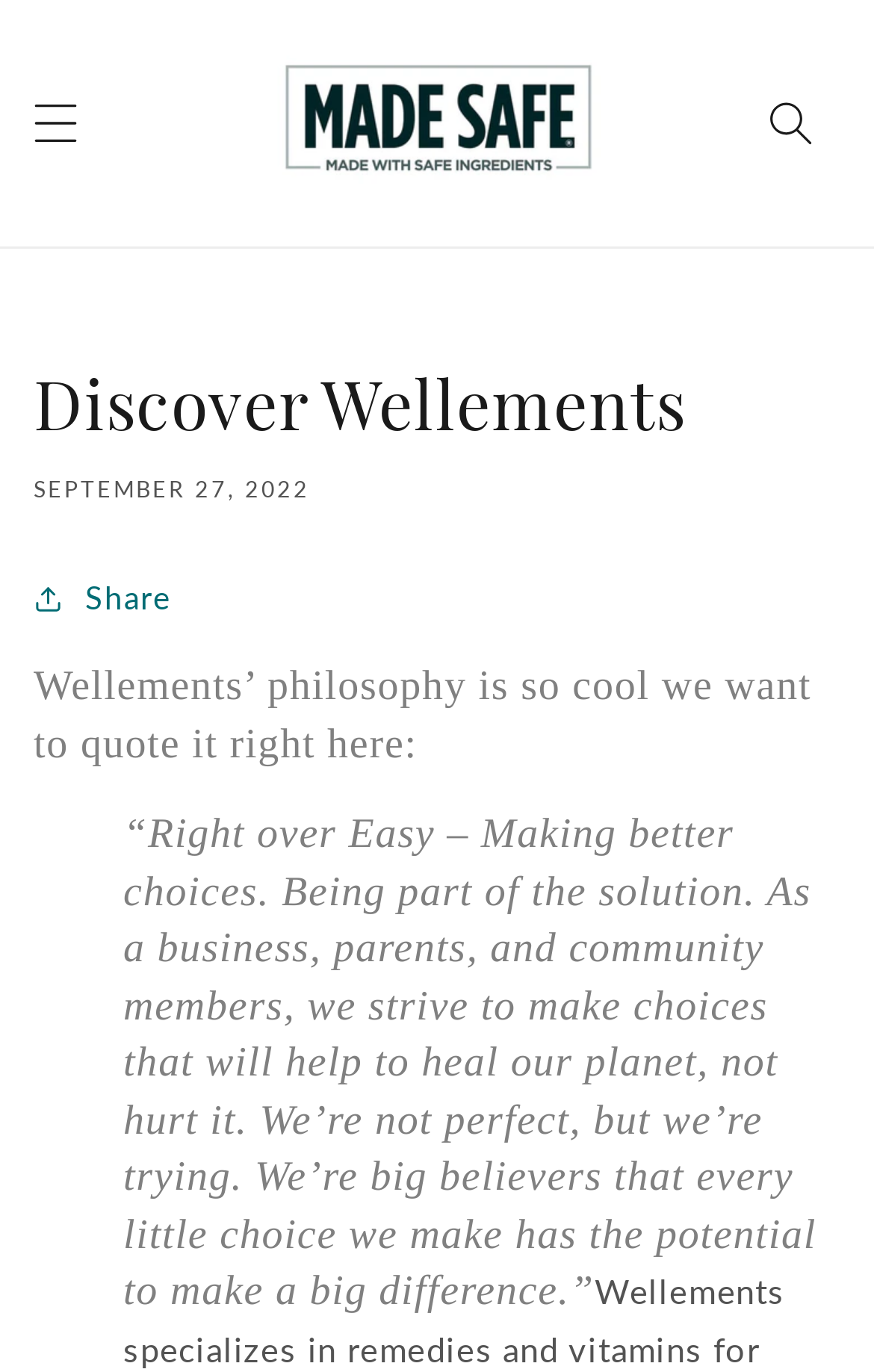Can you look at the image and give a comprehensive answer to the question:
What is the tone of the business?

The tone of the business can be inferred from the philosophy quote which states 'We’re not perfect, but we’re trying.' This suggests that the business is humble and acknowledges its imperfections, but is still striving to make a positive impact.